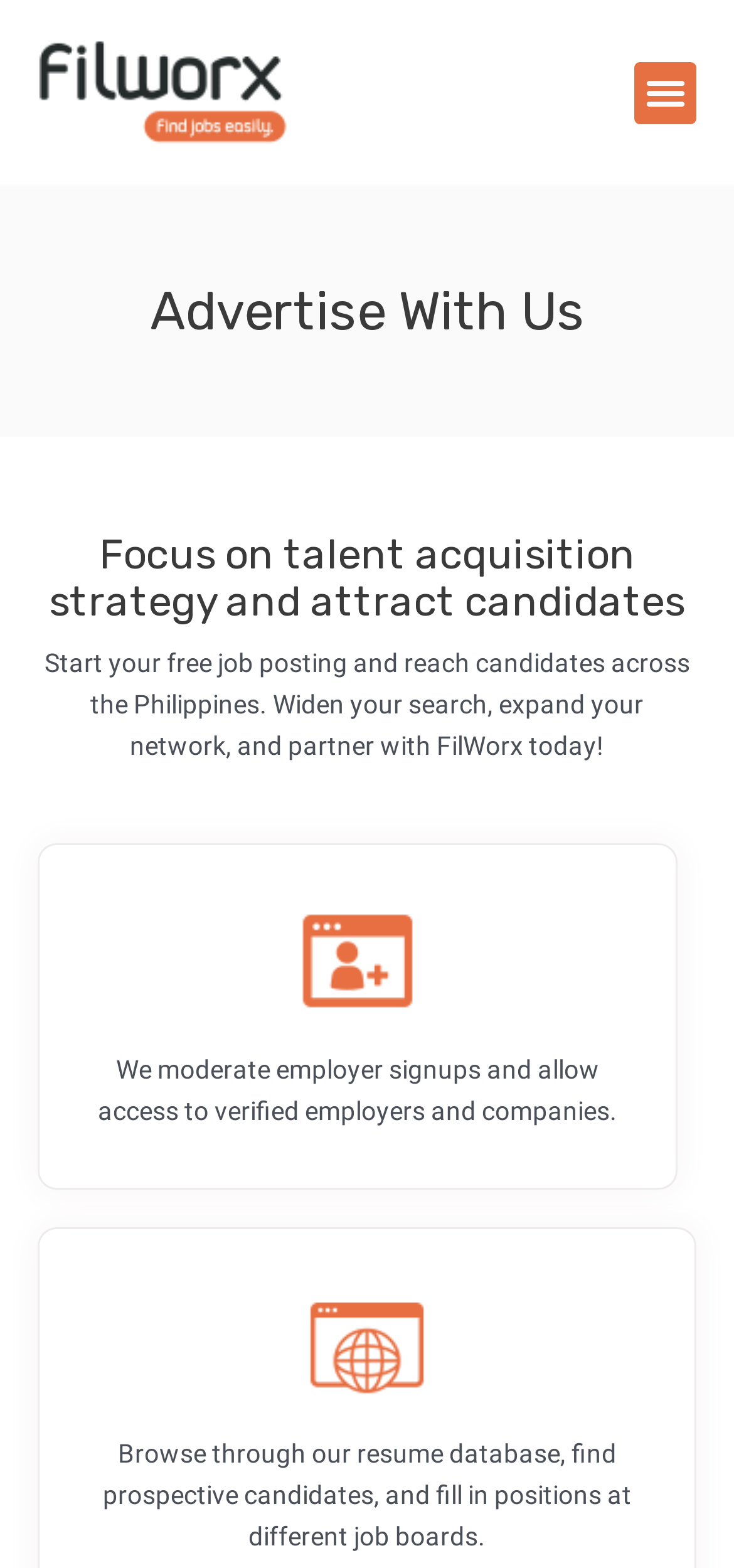What can employers do on FilWorx?
Utilize the image to construct a detailed and well-explained answer.

Based on the webpage content, employers can post job openings and browse through the resume database to find prospective candidates. The static text on the webpage mentions 'Start your free job posting and reach candidates across the Philippines' and 'Browse through our resume database, find prospective candidates, and fill in positions at different job boards', indicating that these are the primary actions that employers can take on the platform.